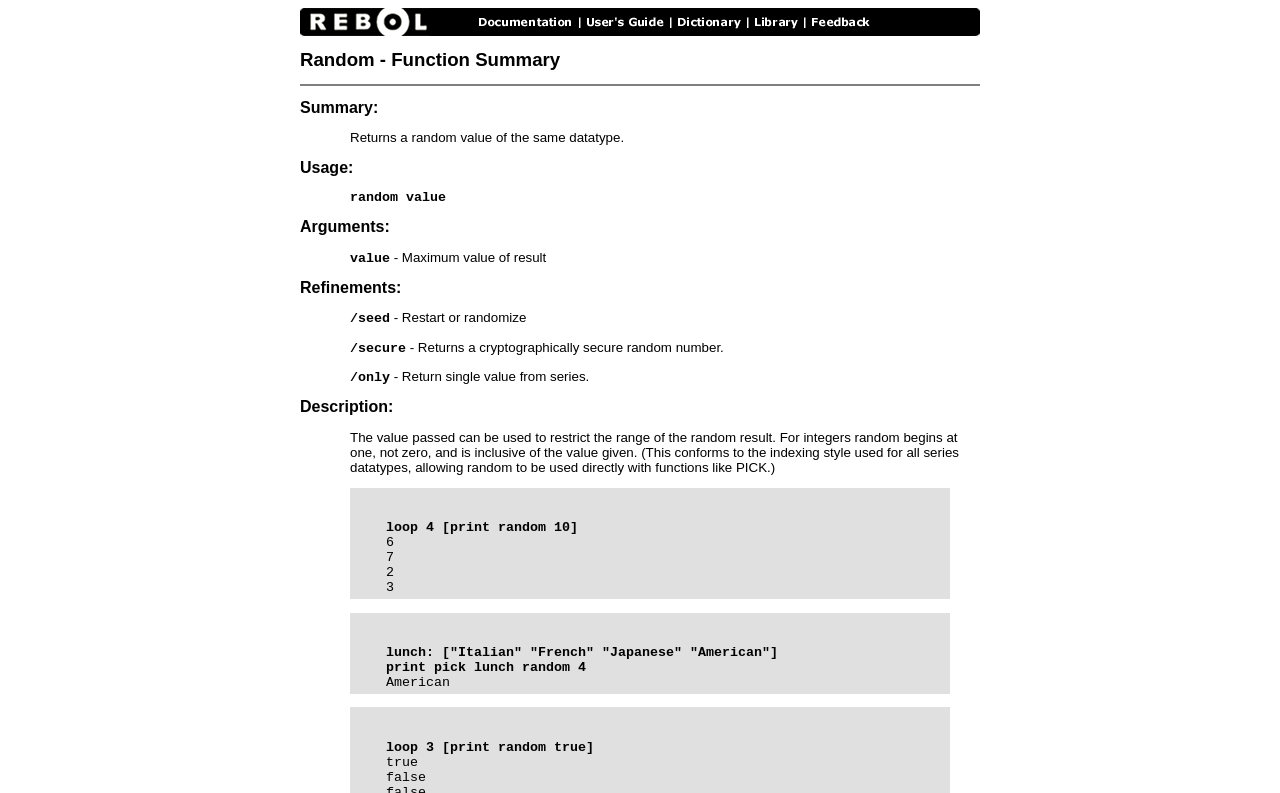Respond to the following query with just one word or a short phrase: 
What is the purpose of the /seed refinement?

Restart or randomize